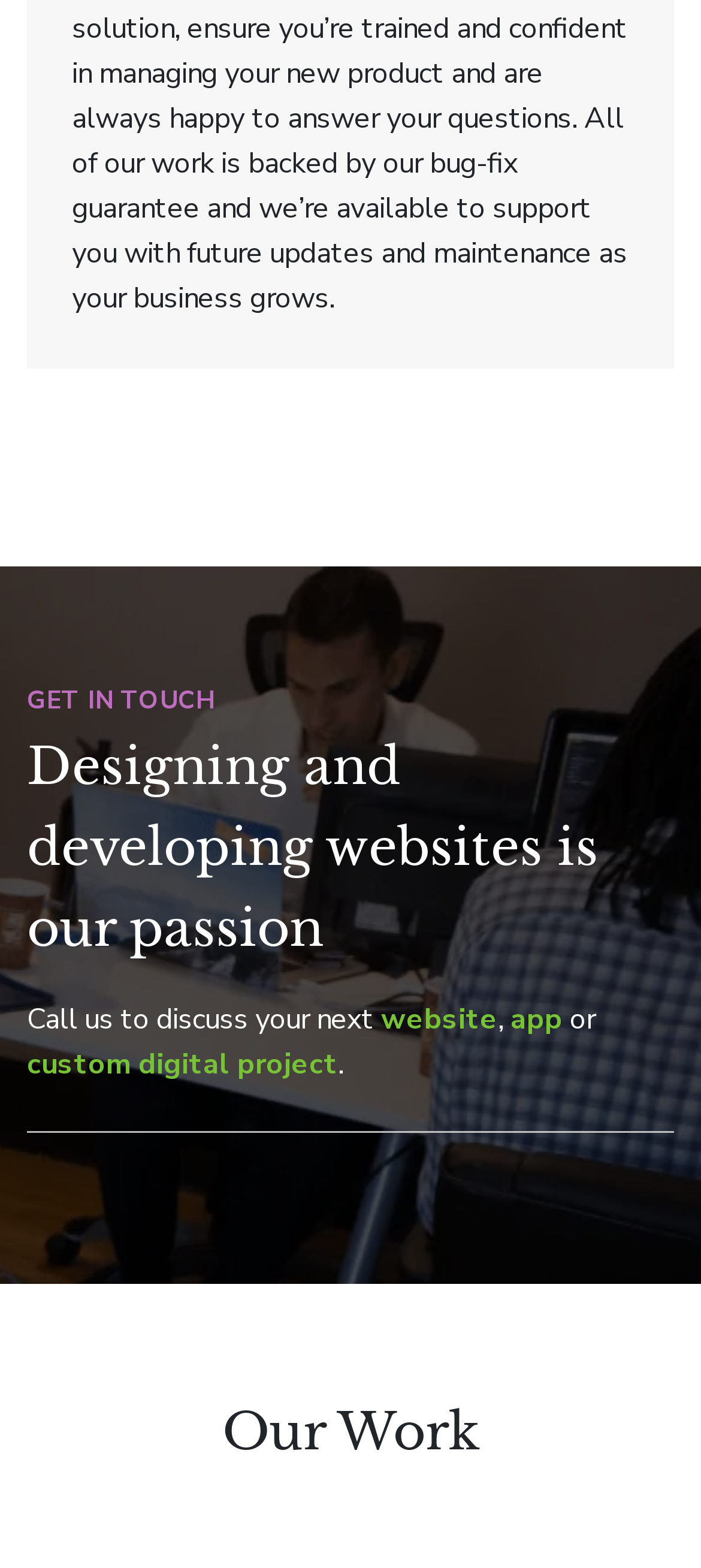What can you discuss with the company?
Provide an in-depth and detailed explanation in response to the question.

The text 'Call us to discuss your next website, app, or custom digital project' suggests that the company is open to discussing these topics with potential clients, and the links to 'website', 'app', and 'custom digital project' provide further emphasis on these areas.